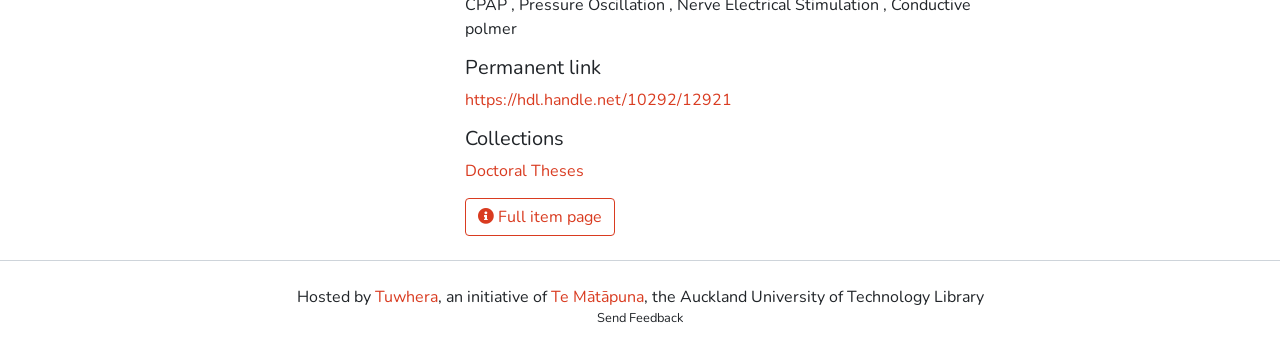Given the element description "Doctoral Theses" in the screenshot, predict the bounding box coordinates of that UI element.

[0.363, 0.454, 0.456, 0.516]